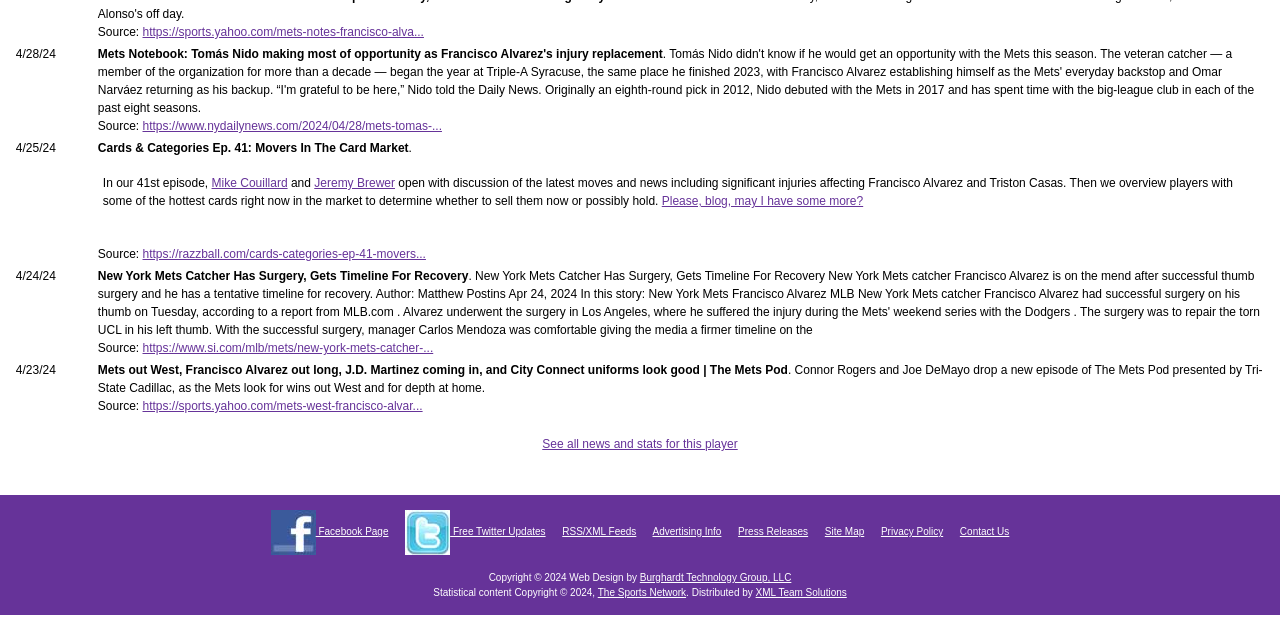Based on the element description, predict the bounding box coordinates (top-left x, top-left y, bottom-right x, bottom-right y) for the UI element in the screenshot: XML Team Solutions

[0.59, 0.917, 0.662, 0.934]